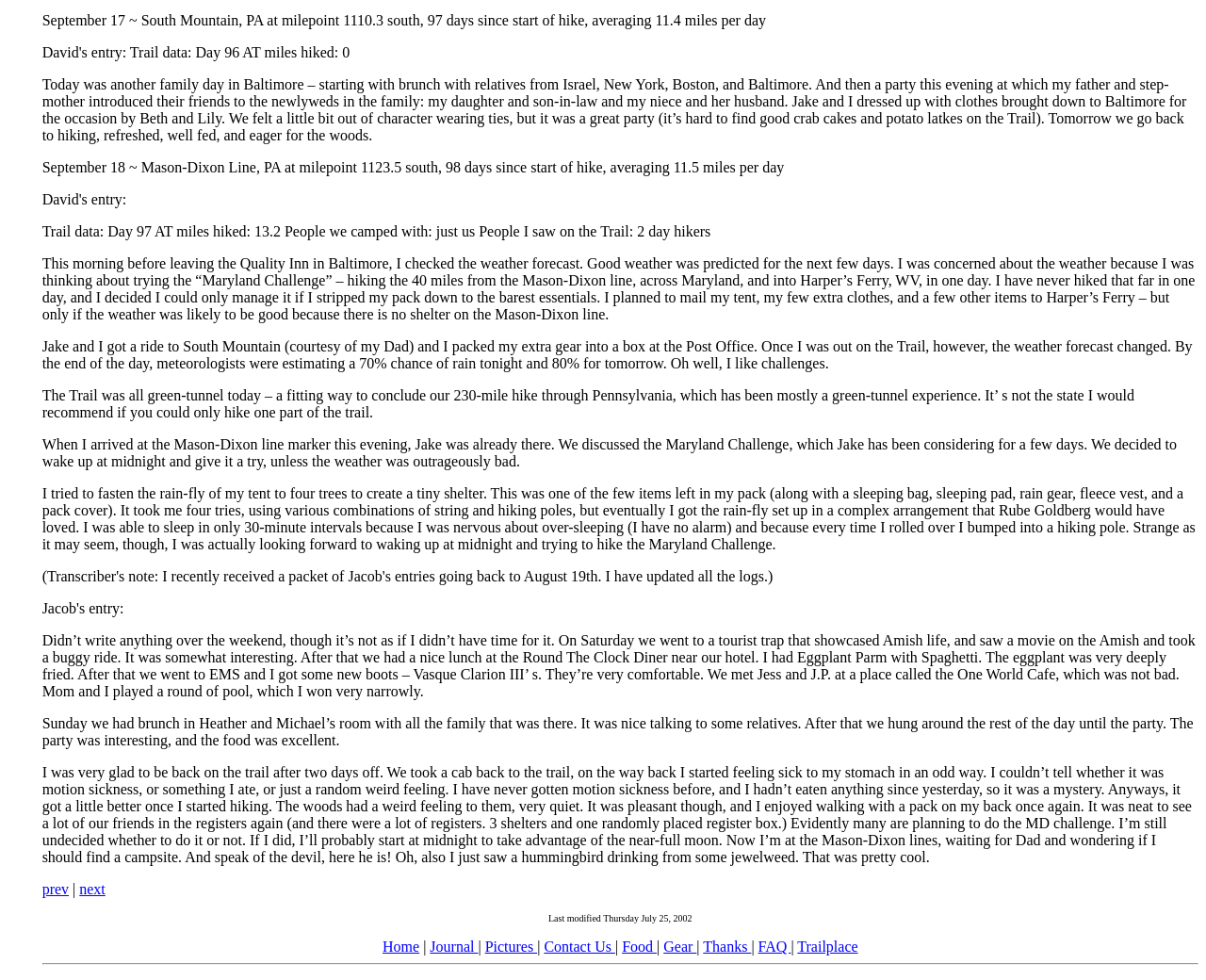Please indicate the bounding box coordinates for the clickable area to complete the following task: "view journal". The coordinates should be specified as four float numbers between 0 and 1, i.e., [left, top, right, bottom].

[0.357, 0.958, 0.396, 0.974]